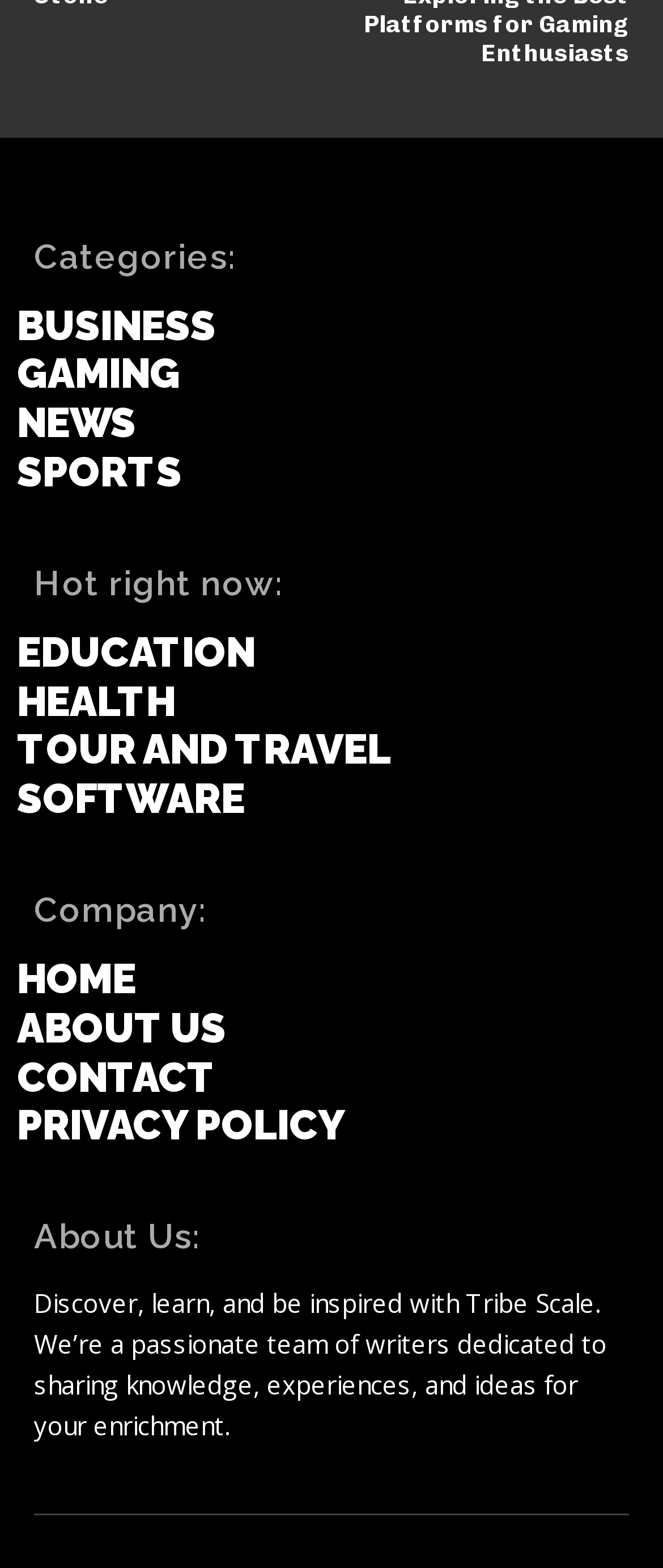Using a single word or phrase, answer the following question: 
What is the company section about?

HOME, ABOUT US, CONTACT, PRIVACY POLICY